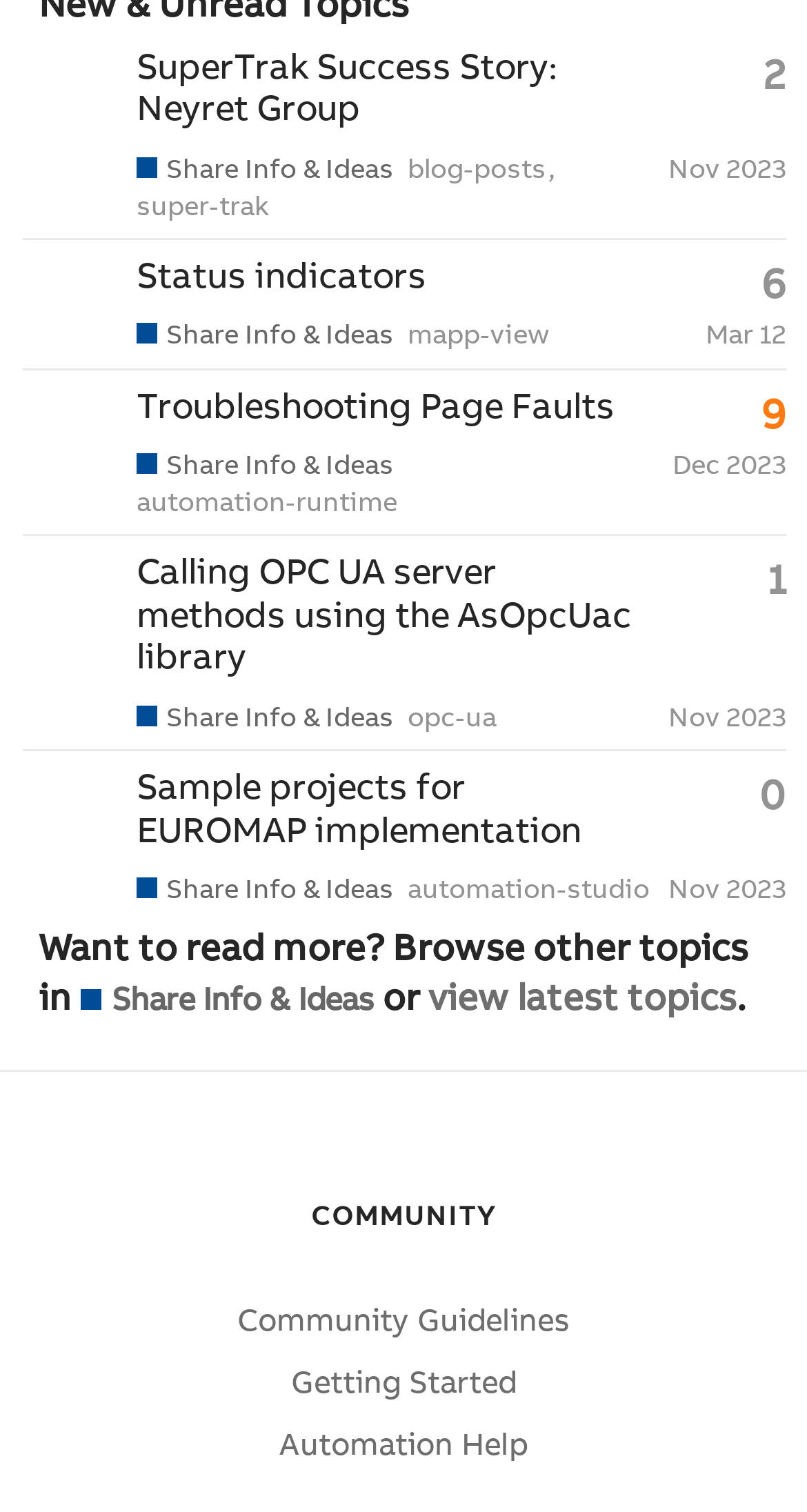Can you show the bounding box coordinates of the region to click on to complete the task described in the instruction: "View the topic 'SuperTrak Success Story: Neyret Group'"?

[0.169, 0.028, 0.69, 0.085]